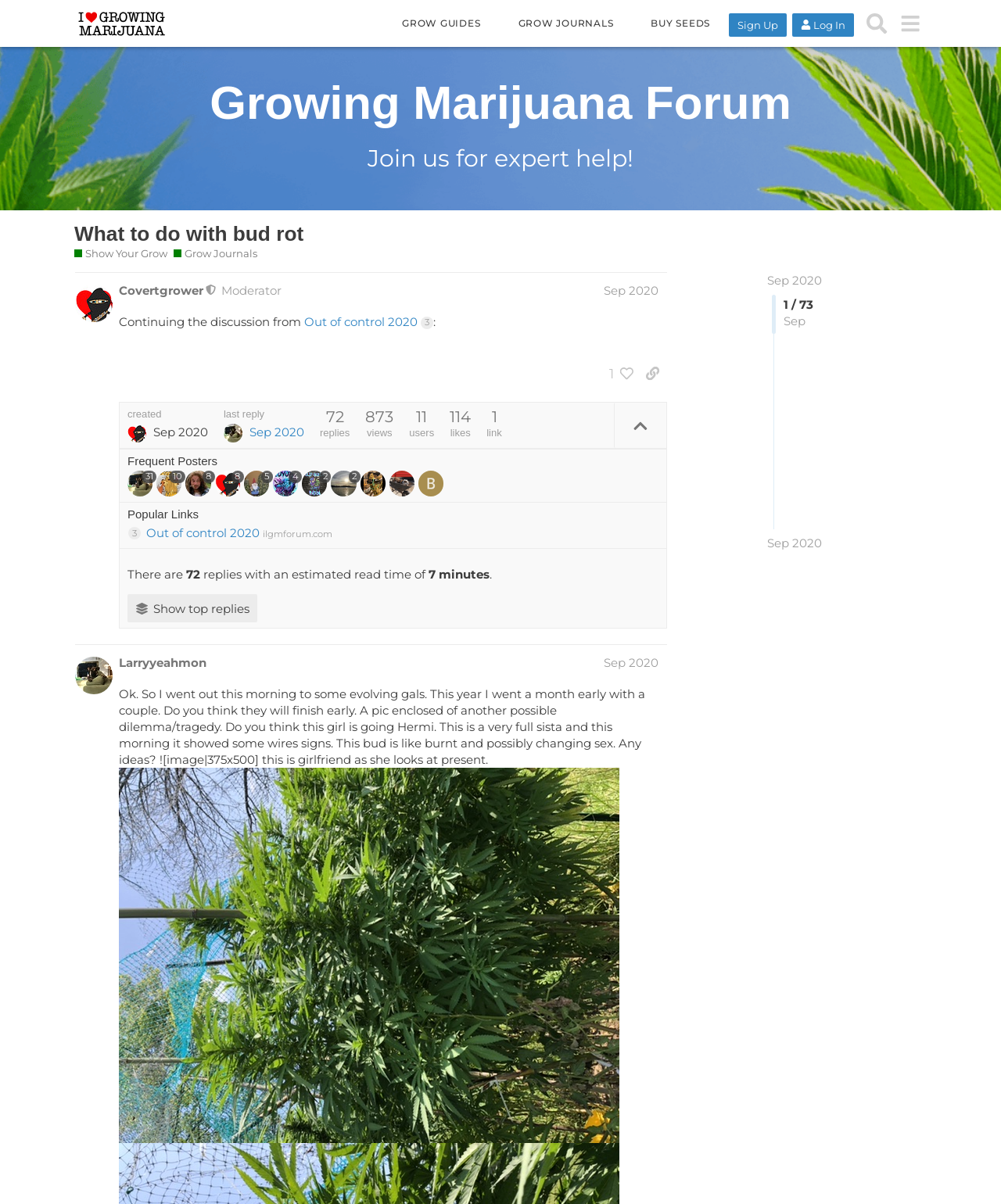Please identify the bounding box coordinates of the area that needs to be clicked to follow this instruction: "View the post by Covertgrower".

[0.075, 0.226, 0.755, 0.535]